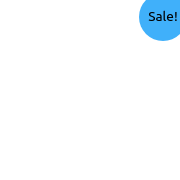What is the purpose of the badge?
Refer to the image and provide a detailed answer to the question.

The badge prominently displays the text 'Sale!' indicating a promotional offer, and the context suggests that it is part of an advertisement, which implies that the purpose of the badge is to attract attention to a product or service being marketed.